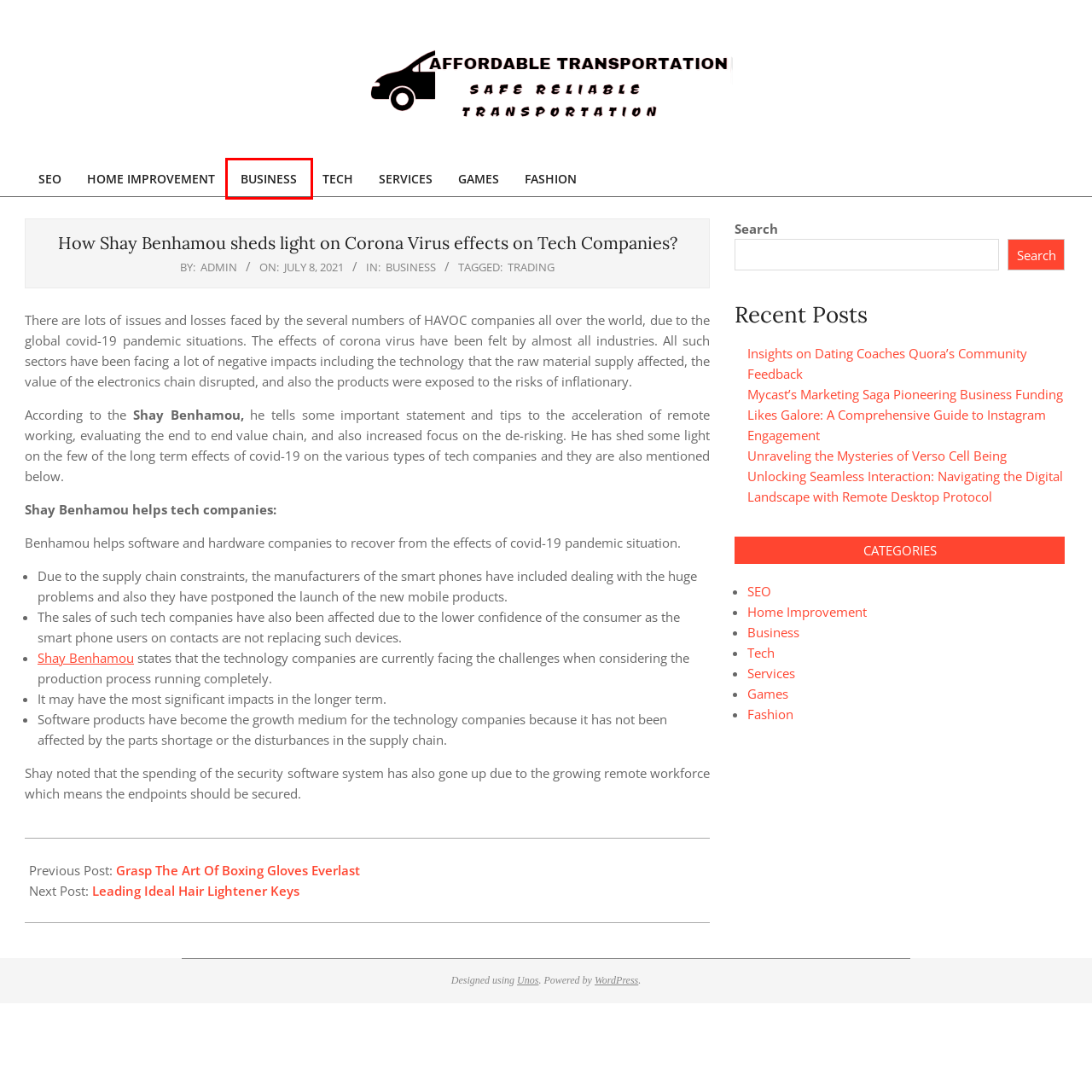Given a webpage screenshot with a red bounding box around a particular element, identify the best description of the new webpage that will appear after clicking on the element inside the red bounding box. Here are the candidates:
A. Affordable Transportation – Provide Safe Reliable Transportation
B. Leading Ideal Hair Lightener Keys – Affordable Transportation
C. Likes Galore: A Comprehensive Guide to Instagram Engagement – Affordable Transportation
D. Insights on Dating Coaches Quora’s Community Feedback – Affordable Transportation
E. Services – Affordable Transportation
F. Business – Affordable Transportation
G. Fashion – Affordable Transportation
H. Trading – Affordable Transportation

F